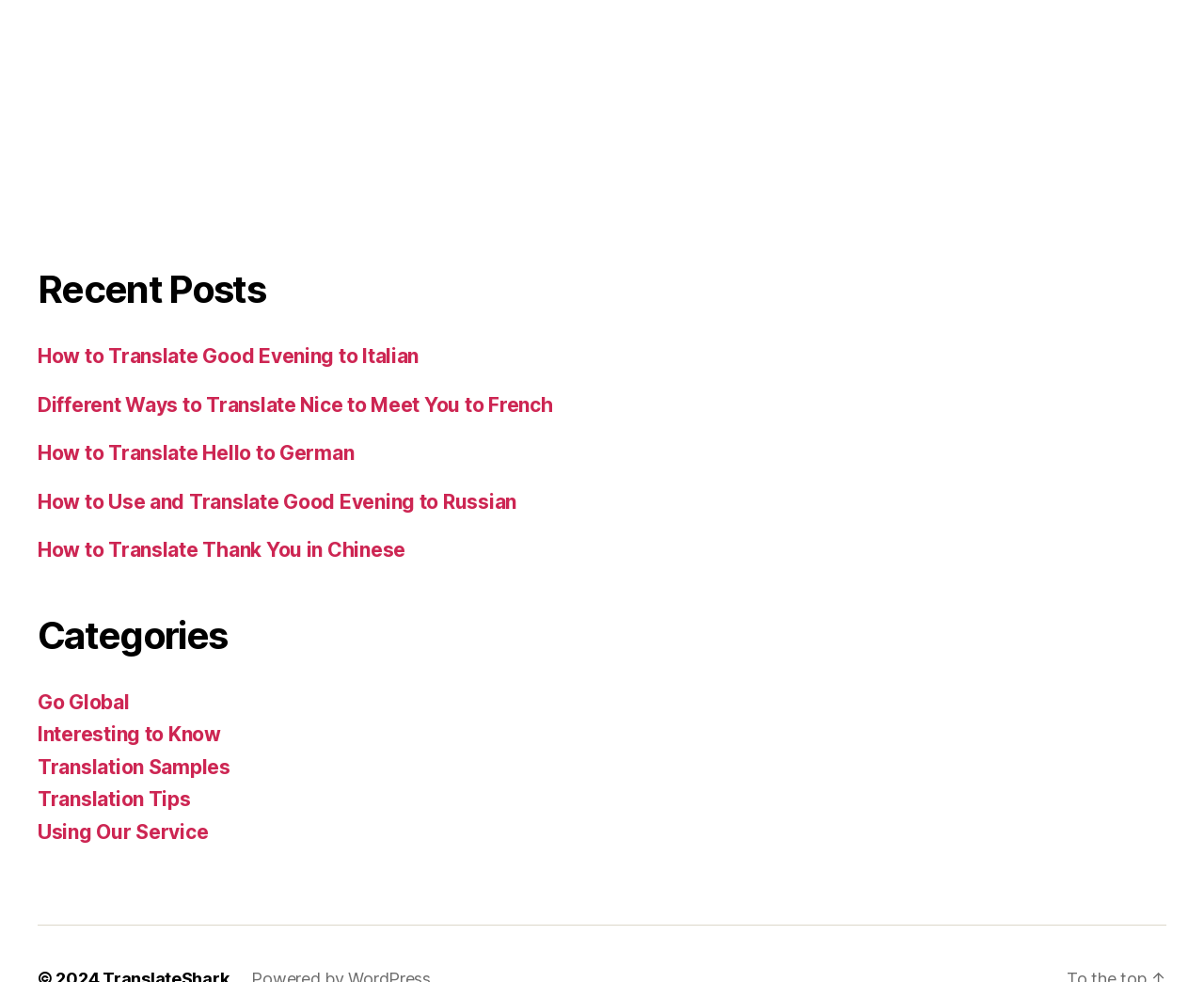Observe the image and answer the following question in detail: How many categories are listed on the webpage?

The categories section contains links to five categories: 'Go Global', 'Interesting to Know', 'Translation Samples', 'Translation Tips', and 'Using Our Service'.